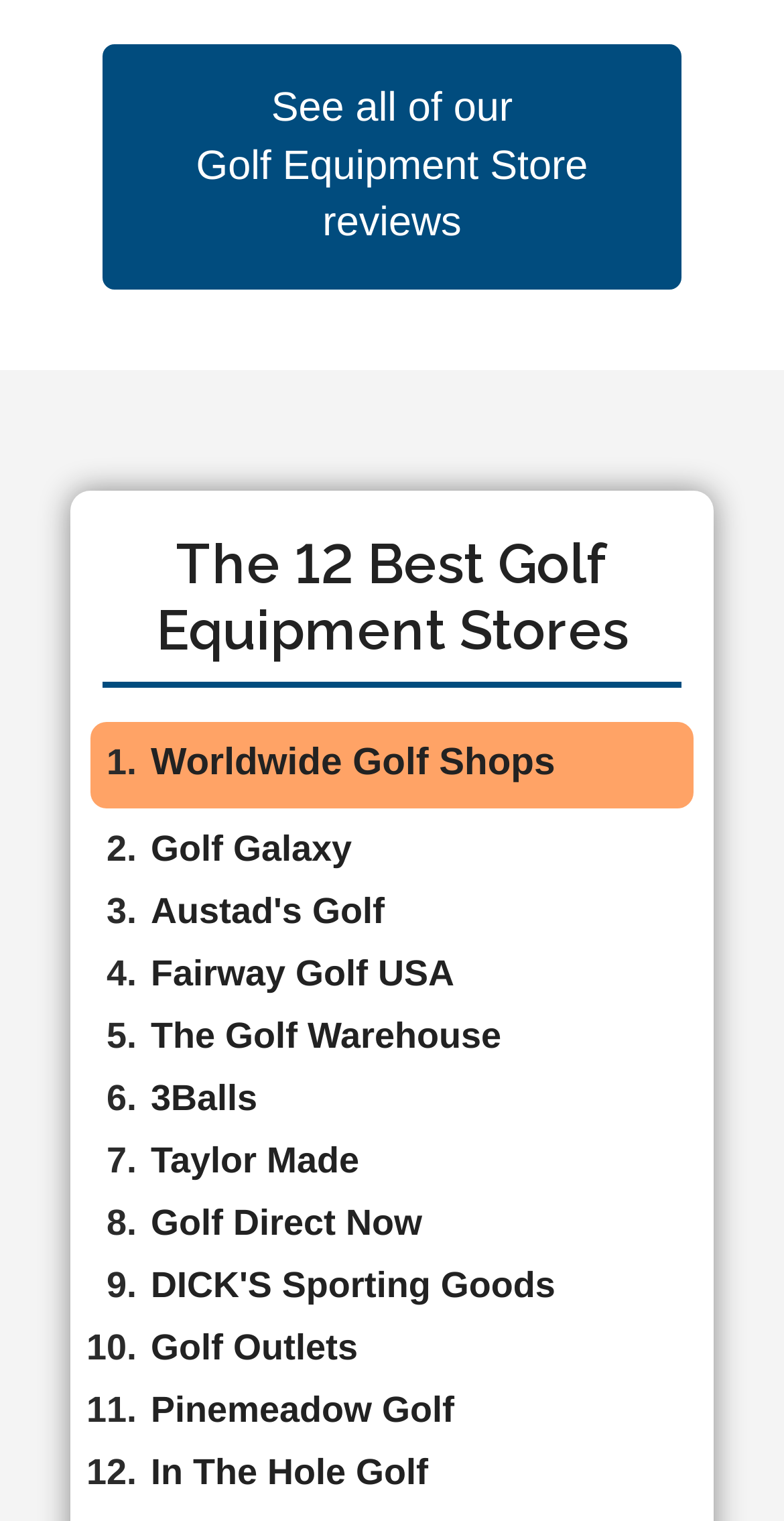Specify the bounding box coordinates of the area to click in order to execute this command: 'See all of our Golf Equipment Store reviews'. The coordinates should consist of four float numbers ranging from 0 to 1, and should be formatted as [left, top, right, bottom].

[0.131, 0.135, 0.869, 0.161]